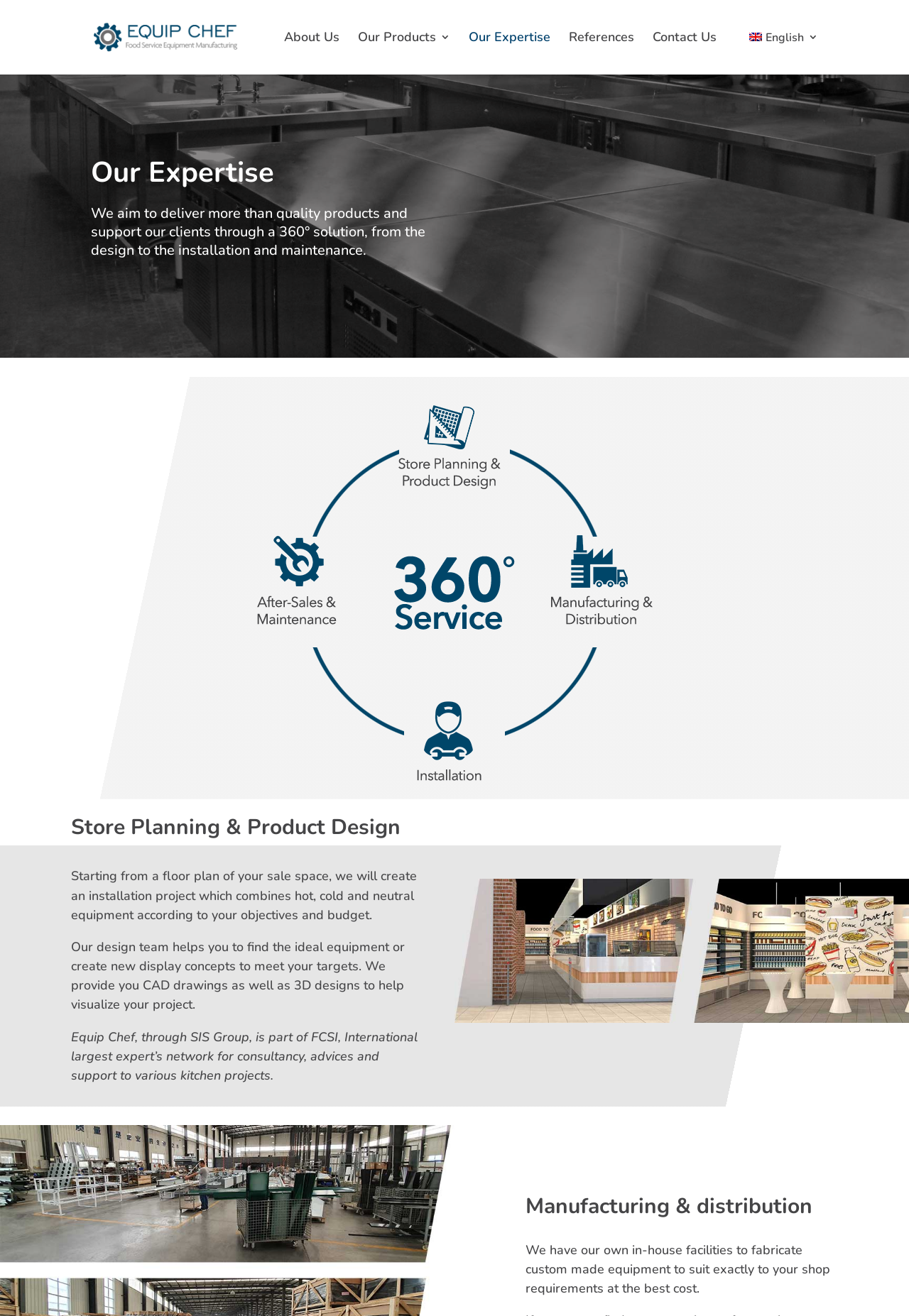What is Equipchef China's affiliation?
Please answer the question as detailed as possible.

According to the webpage, Equipchef China, through SIS Group, is part of FCSI, the International largest expert's network for consultancy, advice, and support to various kitchen projects.